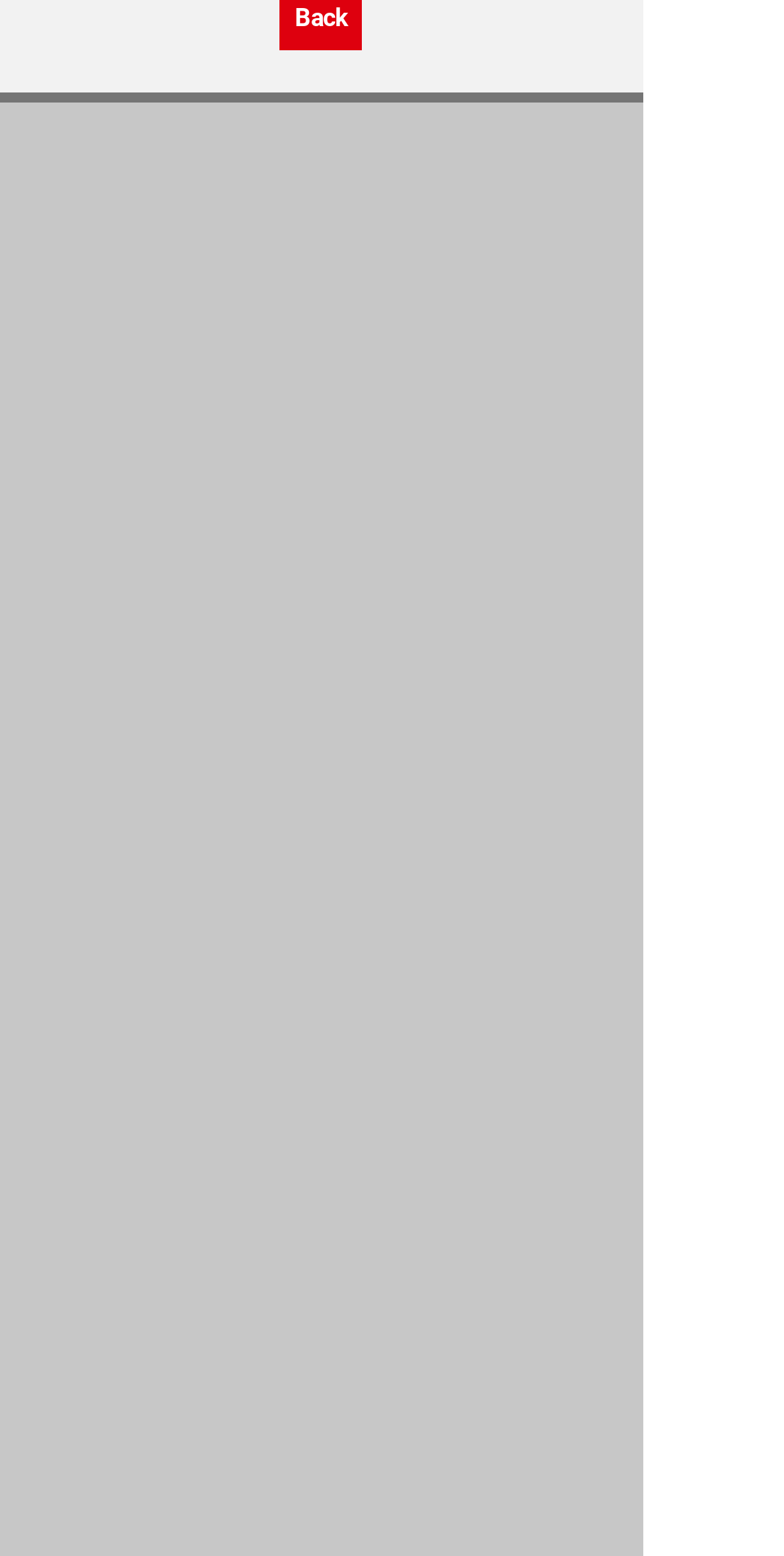What is the company's email address?
Analyze the screenshot and provide a detailed answer to the question.

I found the email address by looking at the 'Email:' section, which is located near the top of the page, and it says 'enquiries@apicuk.ltd.uk'.